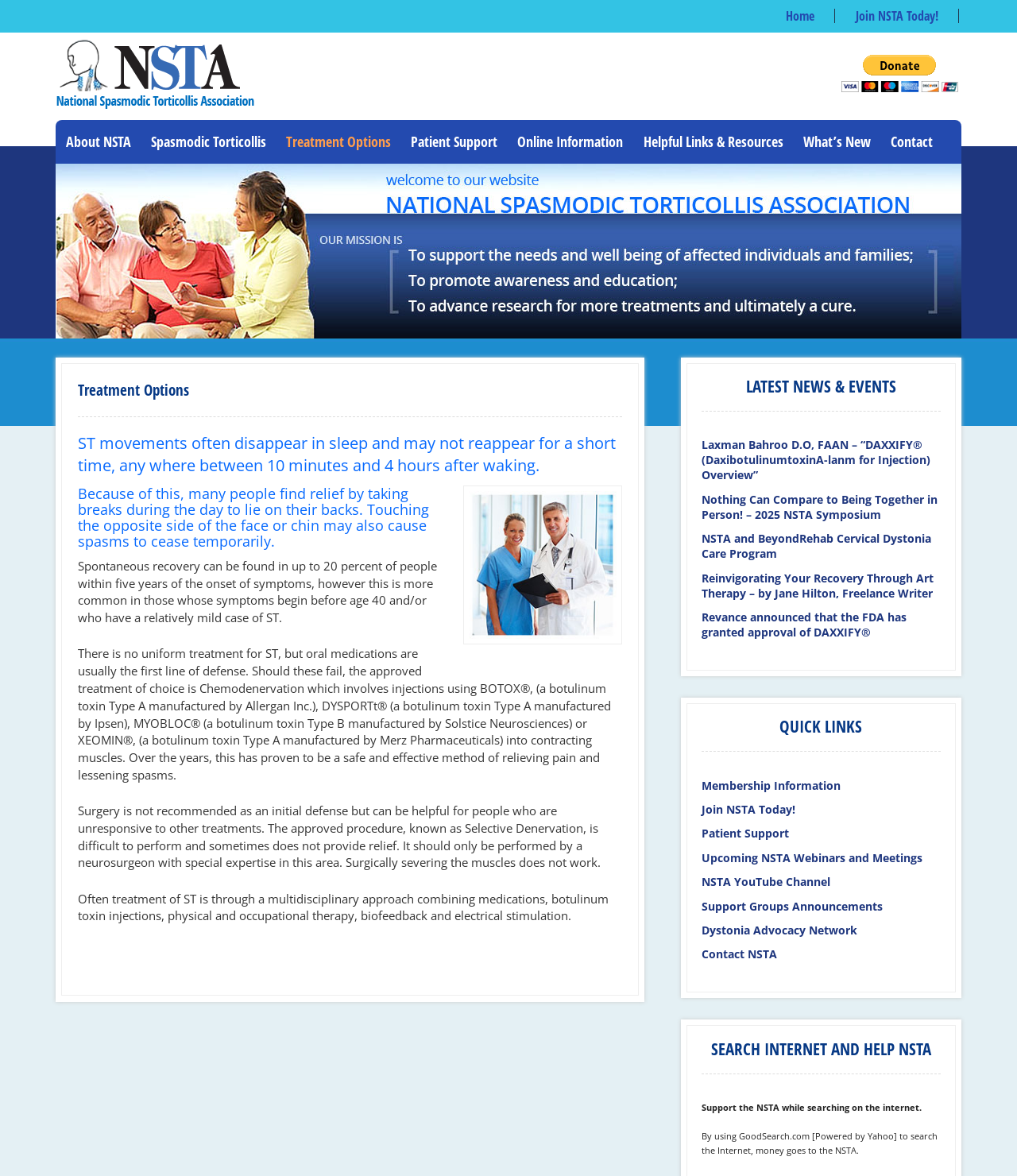Identify the bounding box of the UI element described as follows: "parent_node: Postal code* name="Postal_code"". Provide the coordinates as four float numbers in the range of 0 to 1 [left, top, right, bottom].

None